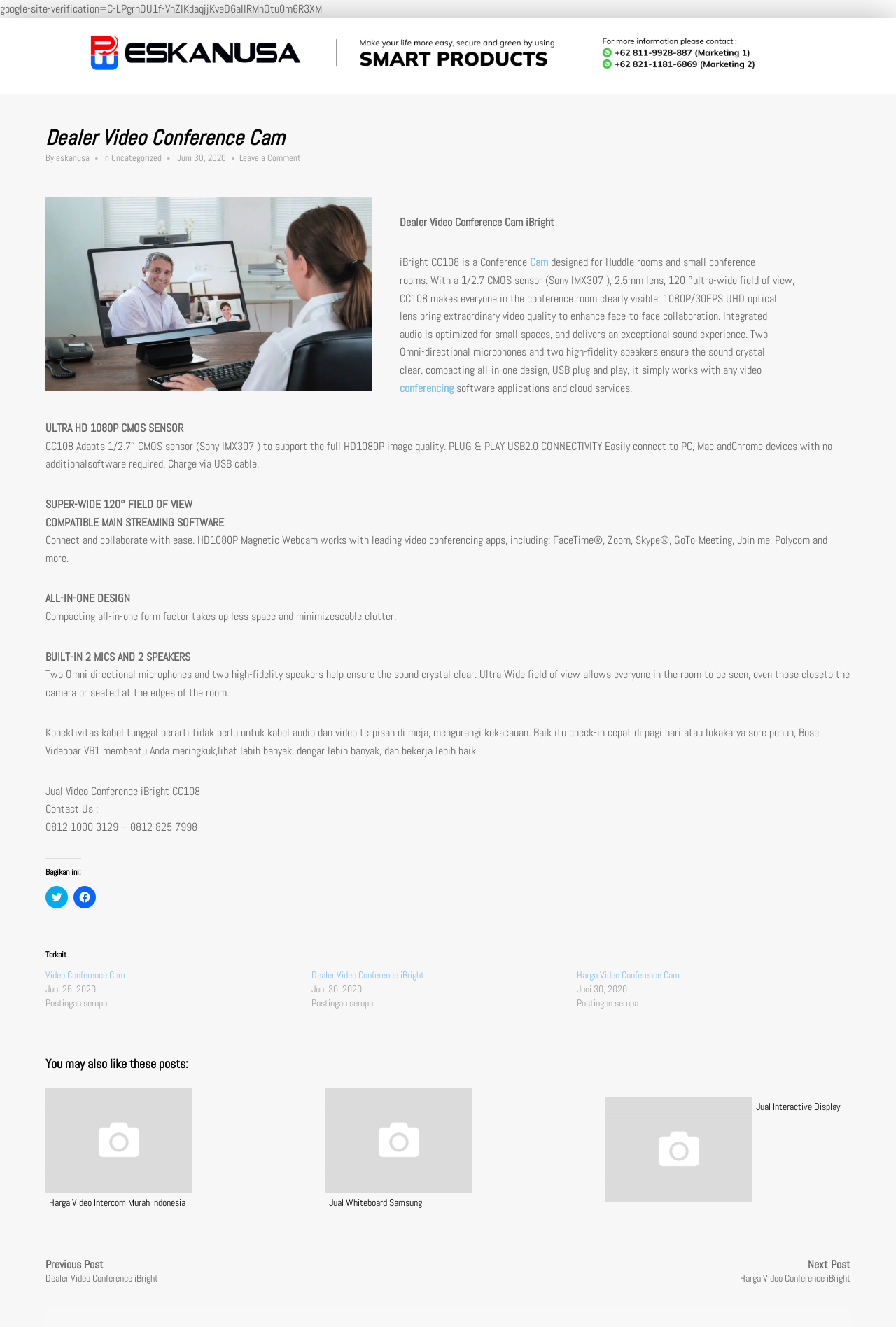Identify the bounding box coordinates of the element that should be clicked to fulfill this task: "Click on the 'Eskanusa Putraco' link". The coordinates should be provided as four float numbers between 0 and 1, i.e., [left, top, right, bottom].

[0.051, 0.024, 0.949, 0.06]